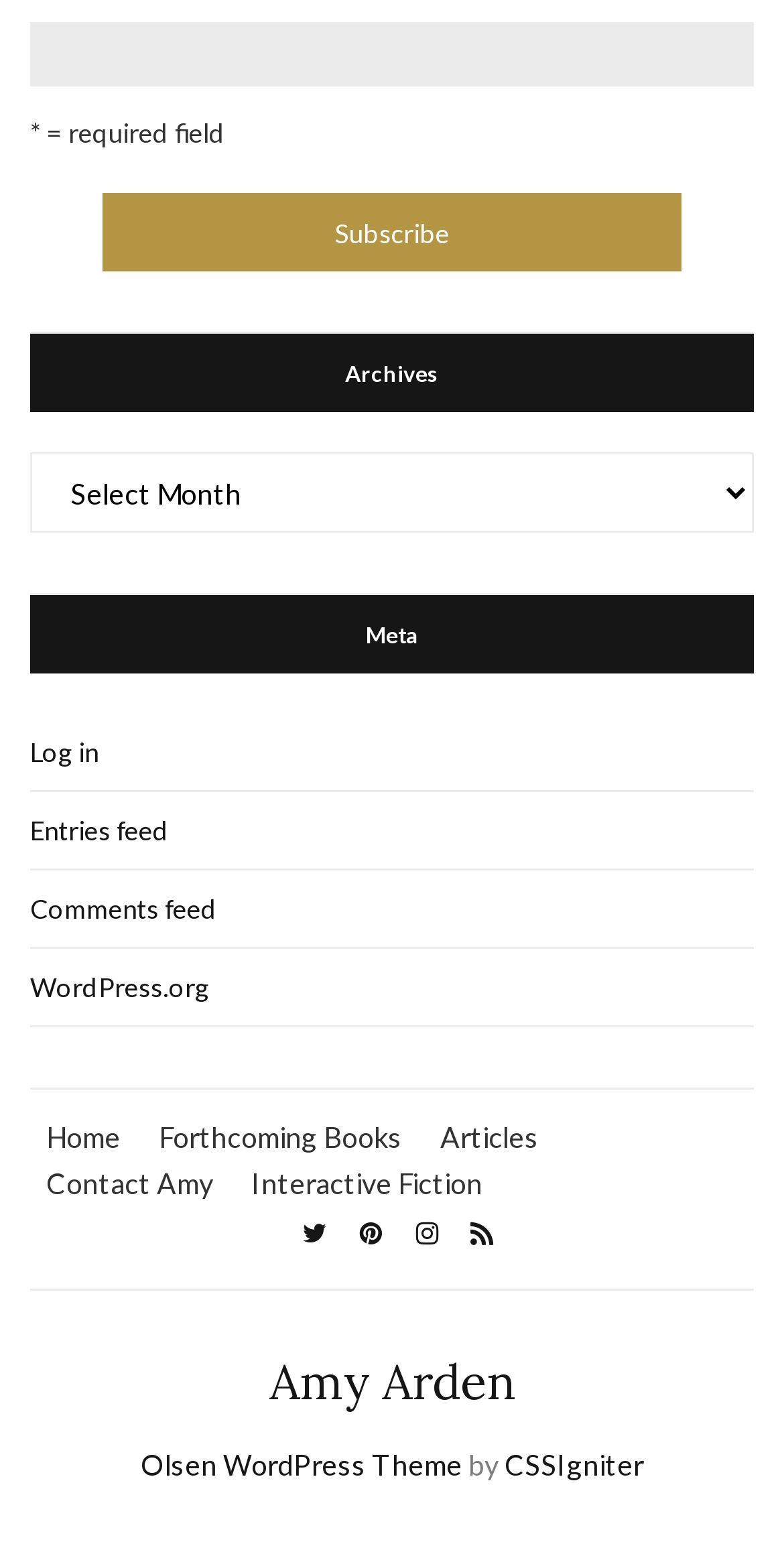Based on the image, please respond to the question with as much detail as possible:
What is the theme of the website?

I found a link 'Olsen WordPress Theme' which is likely to be the theme of the website, and a text 'by CSSIgniter' nearby, suggesting that CSSIgniter is the creator of the theme.